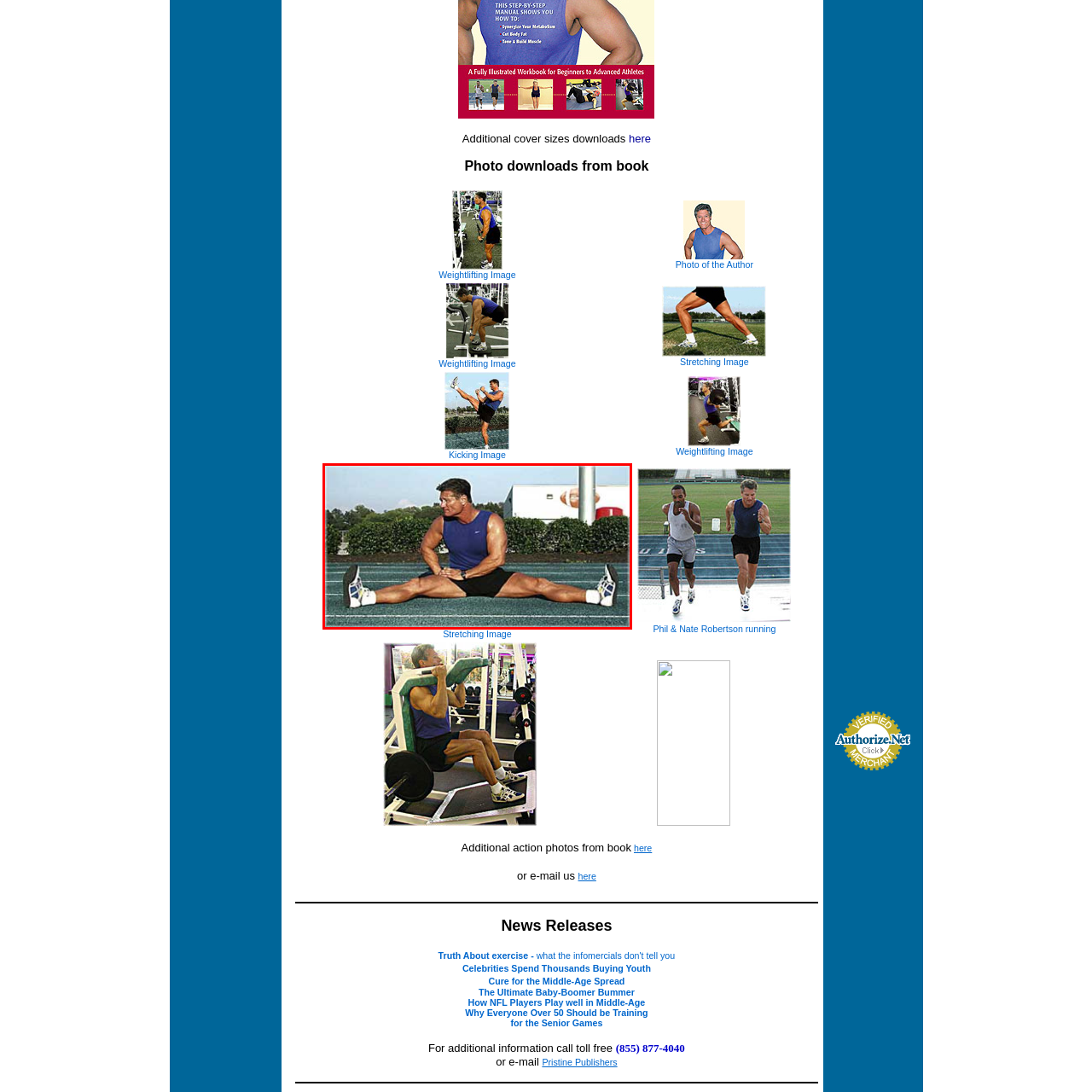Please provide a comprehensive description of the image highlighted by the red bounding box.

A muscular man in a sleeveless blue shirt and black shorts is performing a split stretch on a running track. His focus and determination are evident as he maintains balance and flexibility. The background features greenery and buildings, highlighting an outdoor setting that is conducive to fitness activities. This image captures the essence of athleticism and the importance of stretching in a workout routine. It is part of a series illustrating exercises that promote strength and flexibility, with options for larger downloads available for those interested in fitness and training.